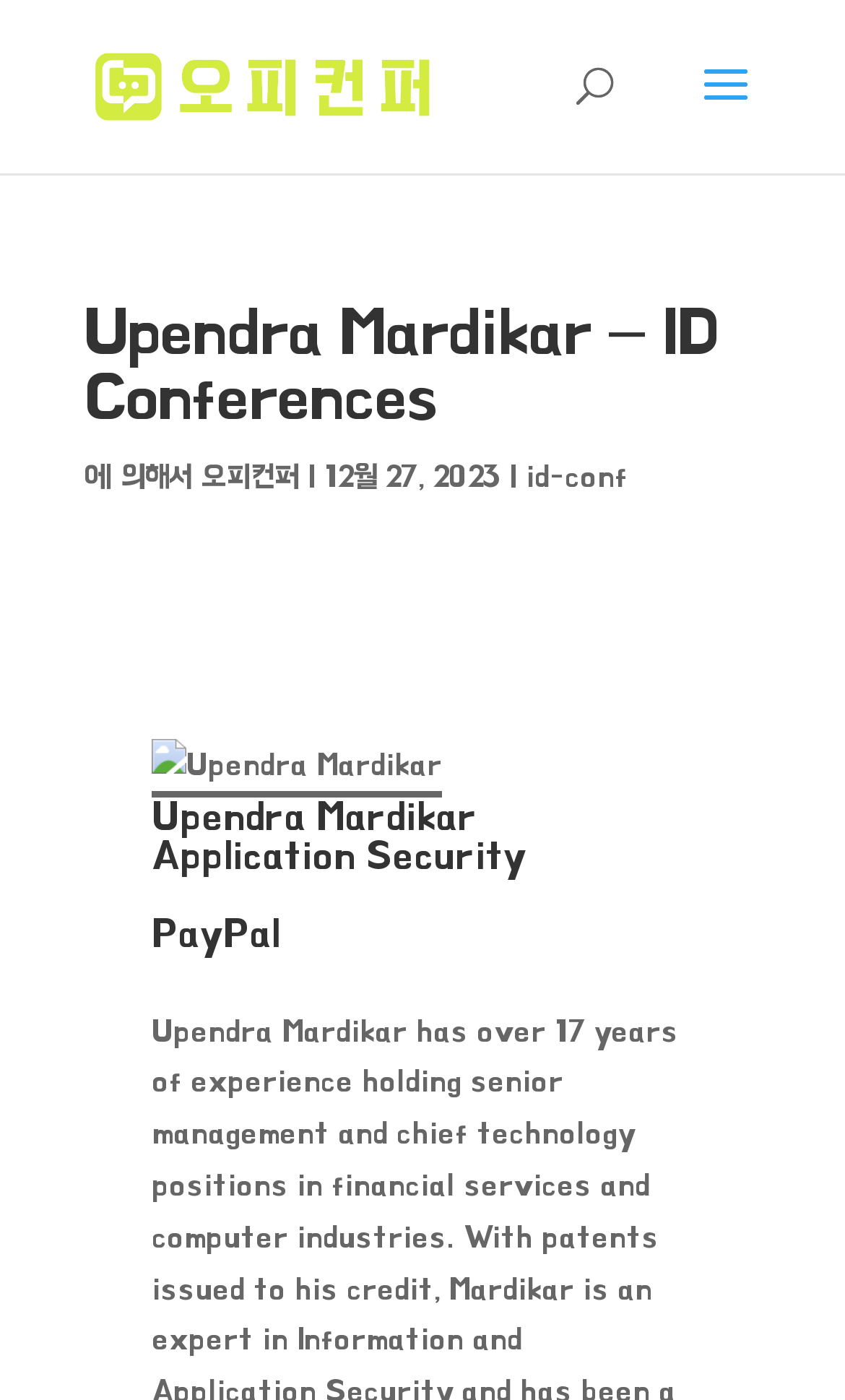Extract the primary headline from the webpage and present its text.

Upendra Mardikar – ID Conferences